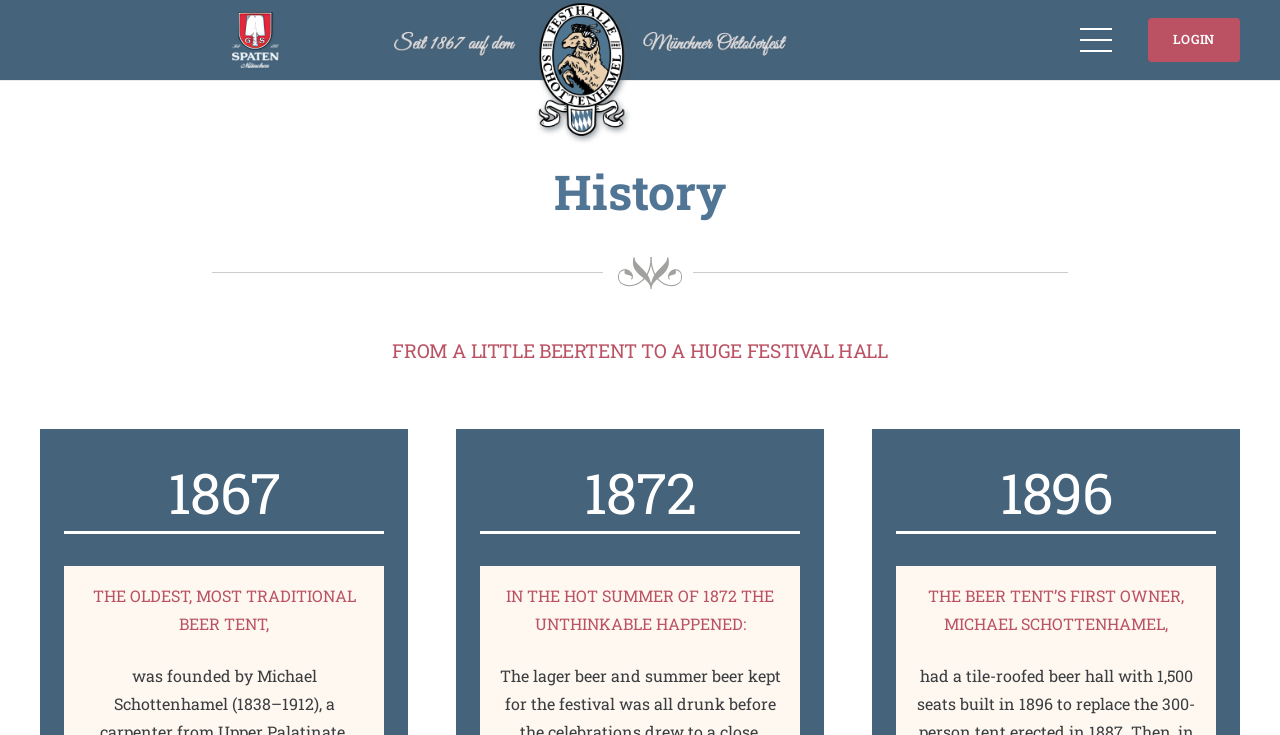Refer to the image and provide an in-depth answer to the question: 
Who is the first owner of the beer tent?

Based on the static text element, the first owner of the beer tent is Michael Schottenhamel, as mentioned in the description of the year 1896.